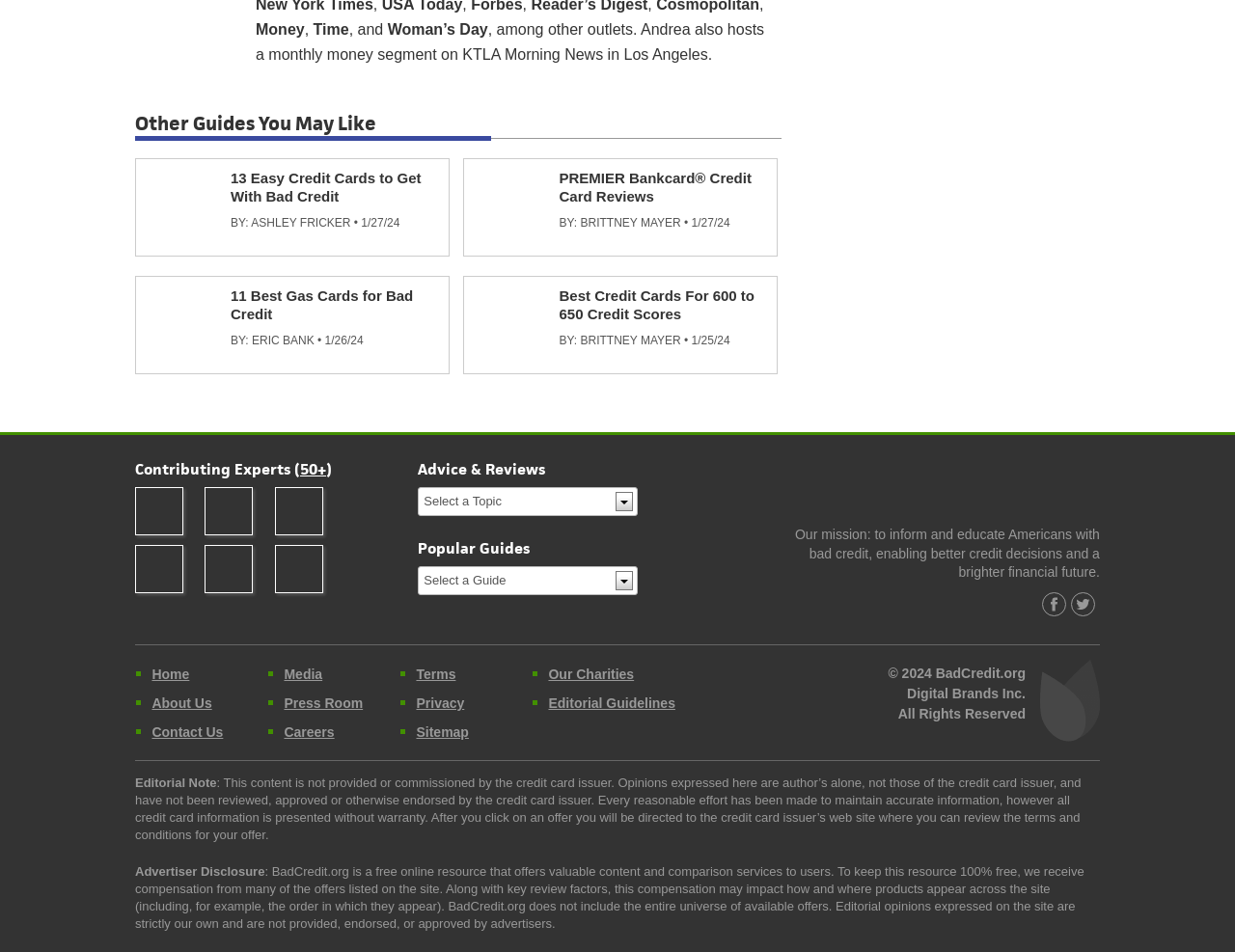Reply to the question with a single word or phrase:
How many contributing experts are listed?

5